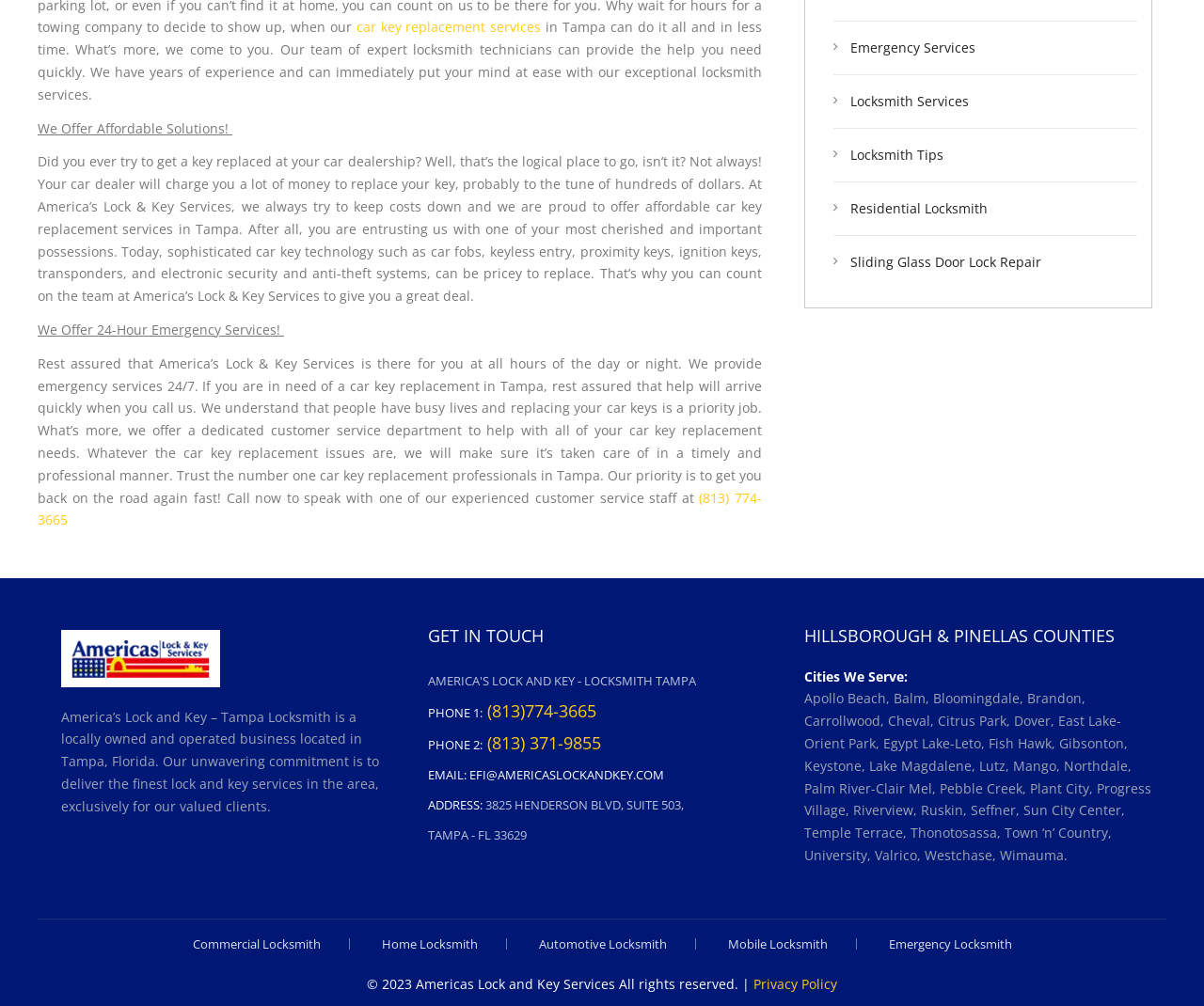Find the bounding box coordinates of the element's region that should be clicked in order to follow the given instruction: "Get in touch through email EFI@AMERICASLOCKANDKEY.COM". The coordinates should consist of four float numbers between 0 and 1, i.e., [left, top, right, bottom].

[0.39, 0.761, 0.552, 0.778]